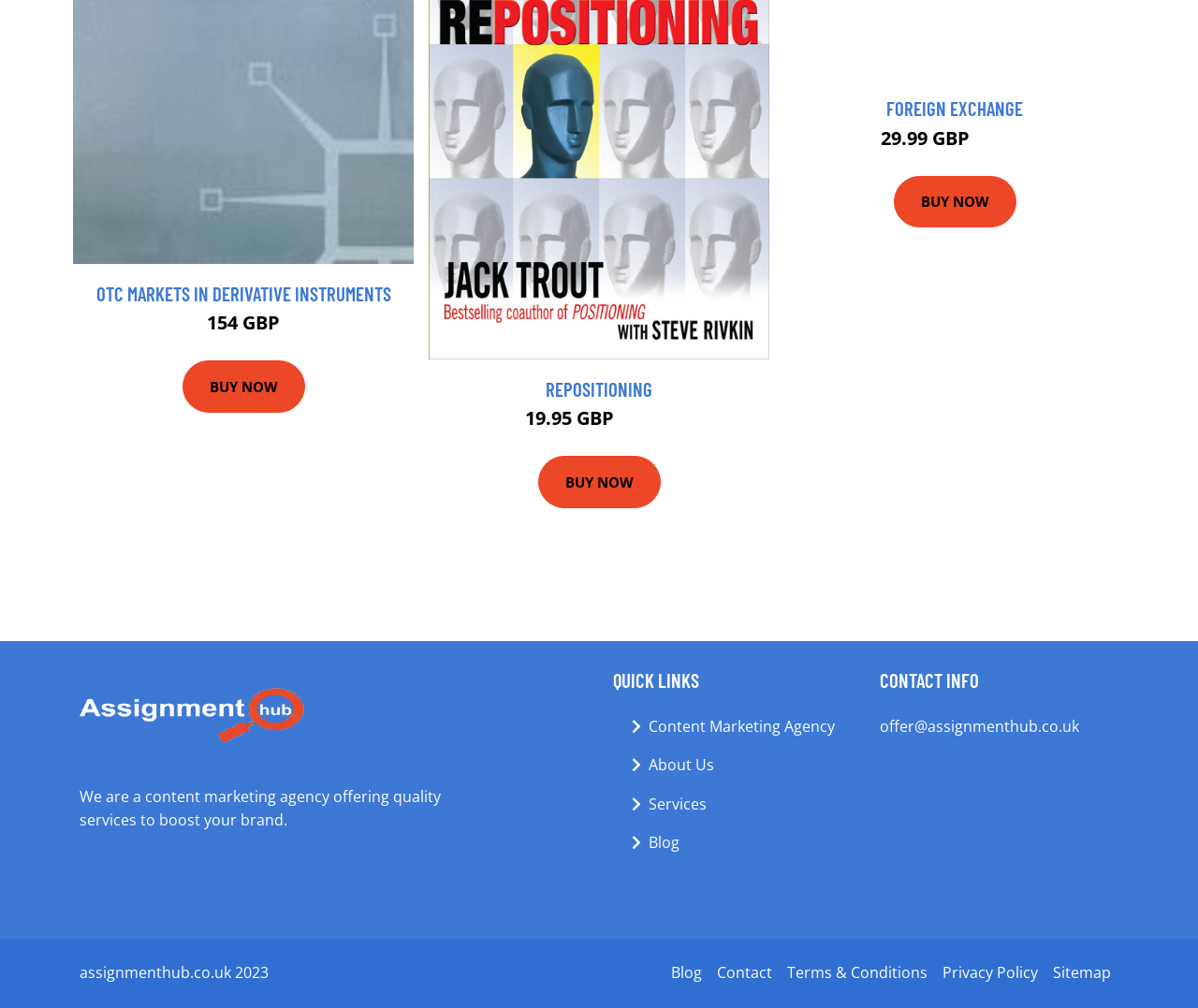Please predict the bounding box coordinates of the element's region where a click is necessary to complete the following instruction: "Read blog". The coordinates should be represented by four float numbers between 0 and 1, i.e., [left, top, right, bottom].

[0.554, 0.954, 0.592, 0.977]